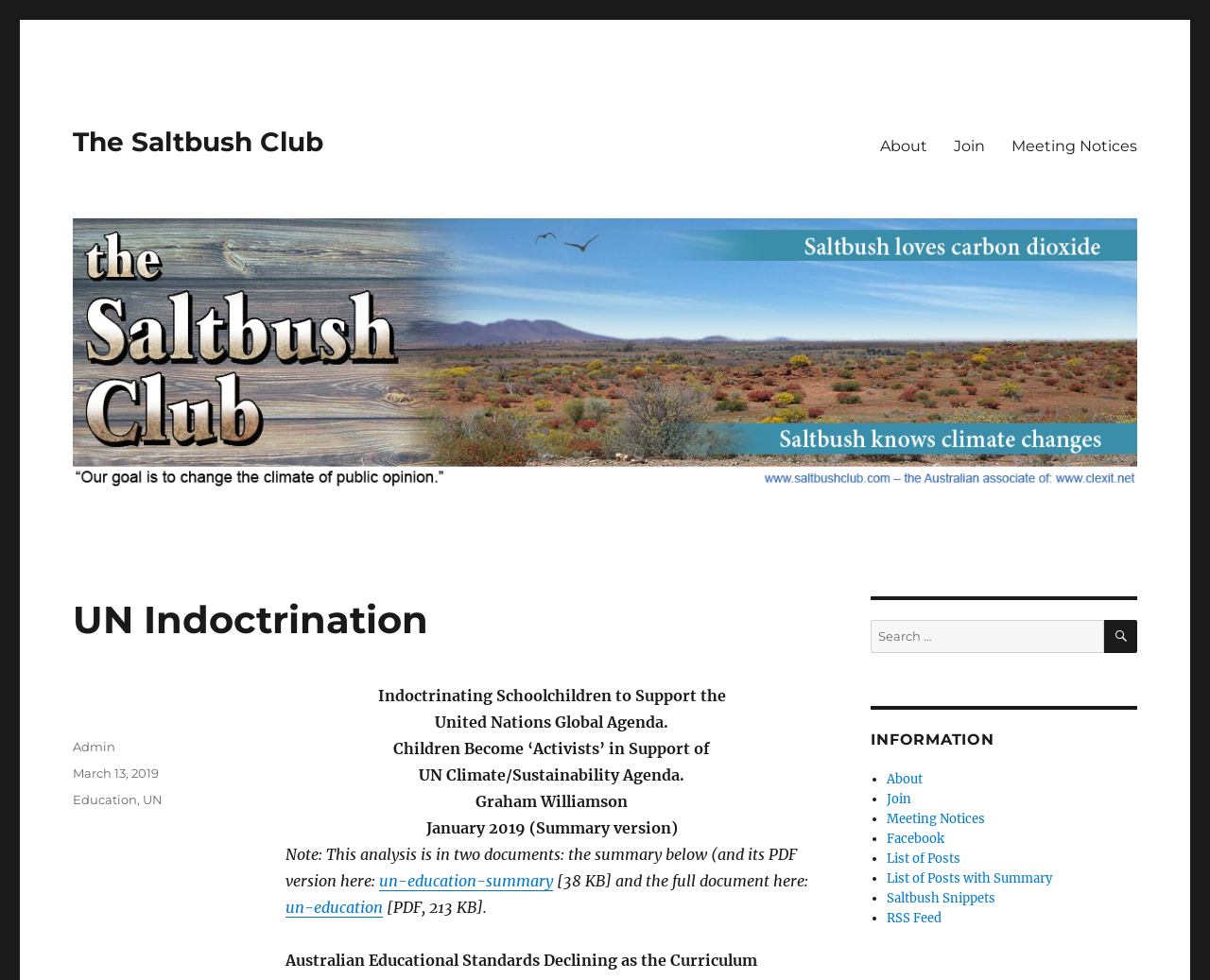What is the topic of the article?
Provide an in-depth and detailed answer to the question.

The topic of the article can be found in the header section of the webpage, where it is written as 'UN Indoctrination' in a heading format.